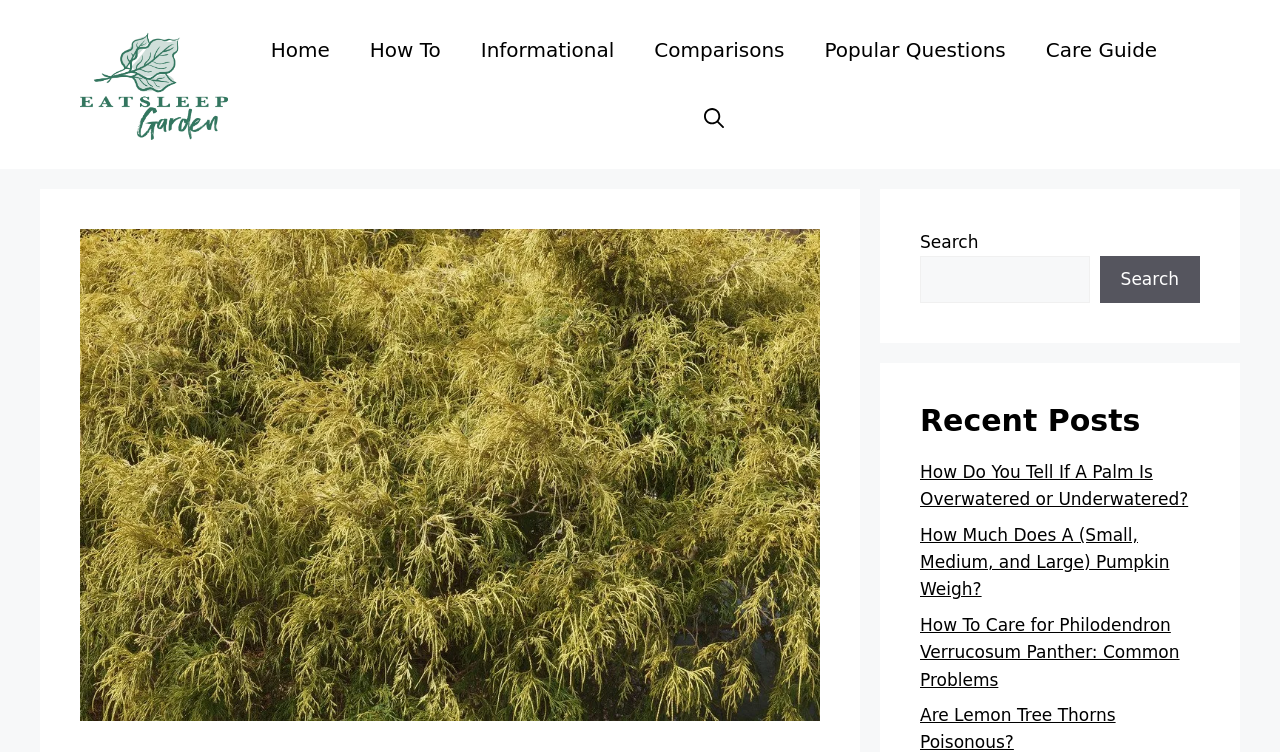Please identify the bounding box coordinates of the element I should click to complete this instruction: 'go to the home page'. The coordinates should be given as four float numbers between 0 and 1, like this: [left, top, right, bottom].

[0.196, 0.027, 0.273, 0.106]